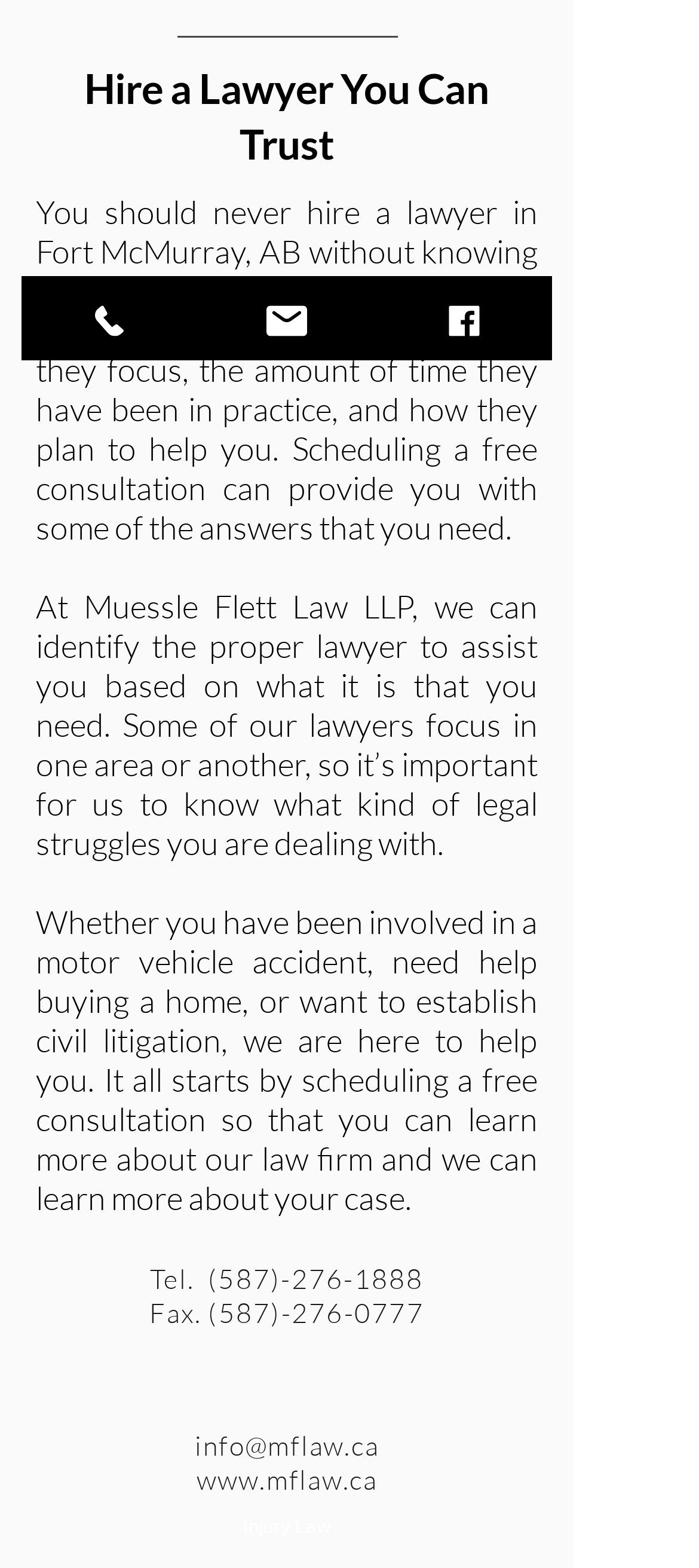Identify the bounding box of the UI component described as: "aria-label="Instagram"".

[0.431, 0.86, 0.521, 0.9]